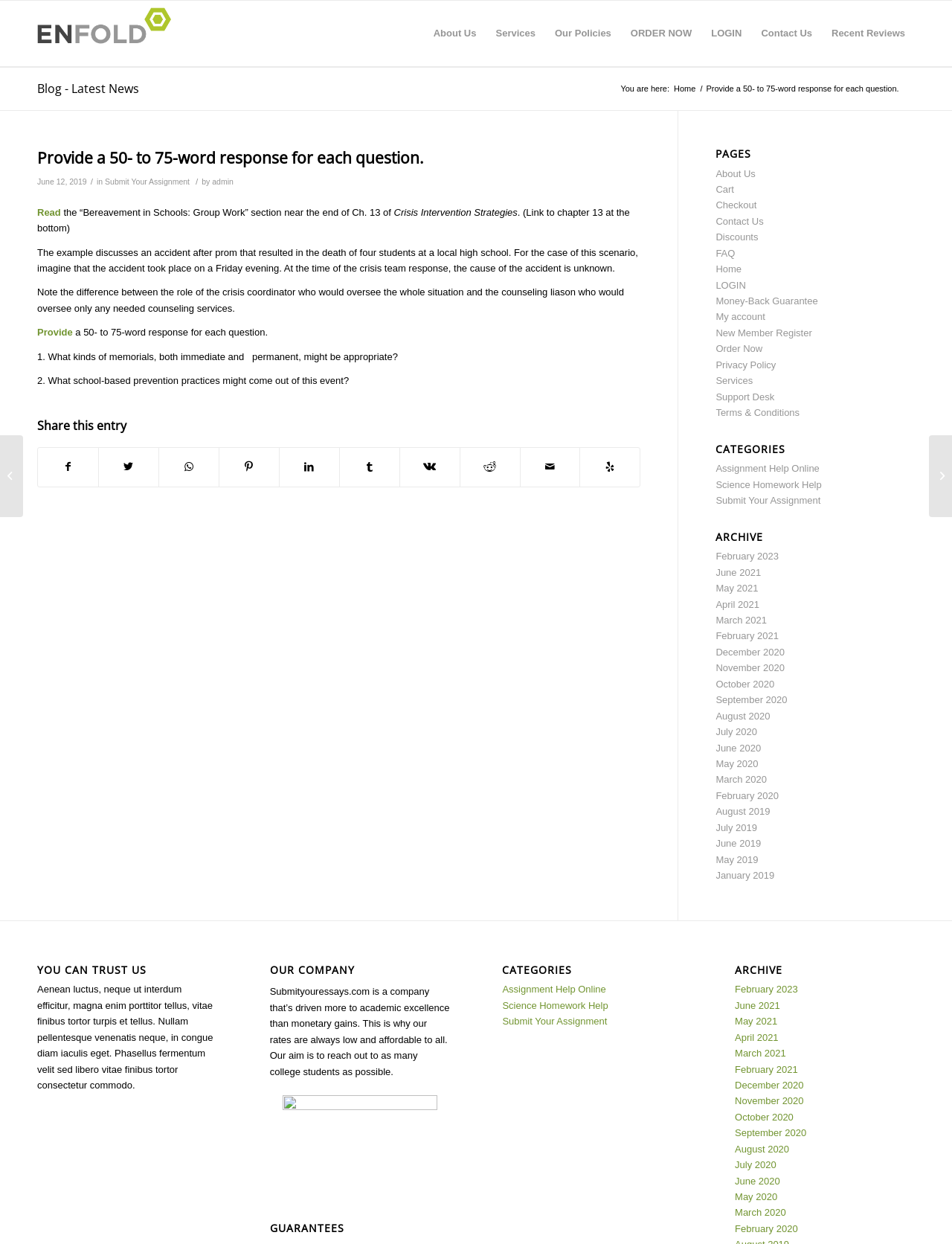Using the provided element description: "Blog - Latest News", determine the bounding box coordinates of the corresponding UI element in the screenshot.

[0.039, 0.065, 0.146, 0.078]